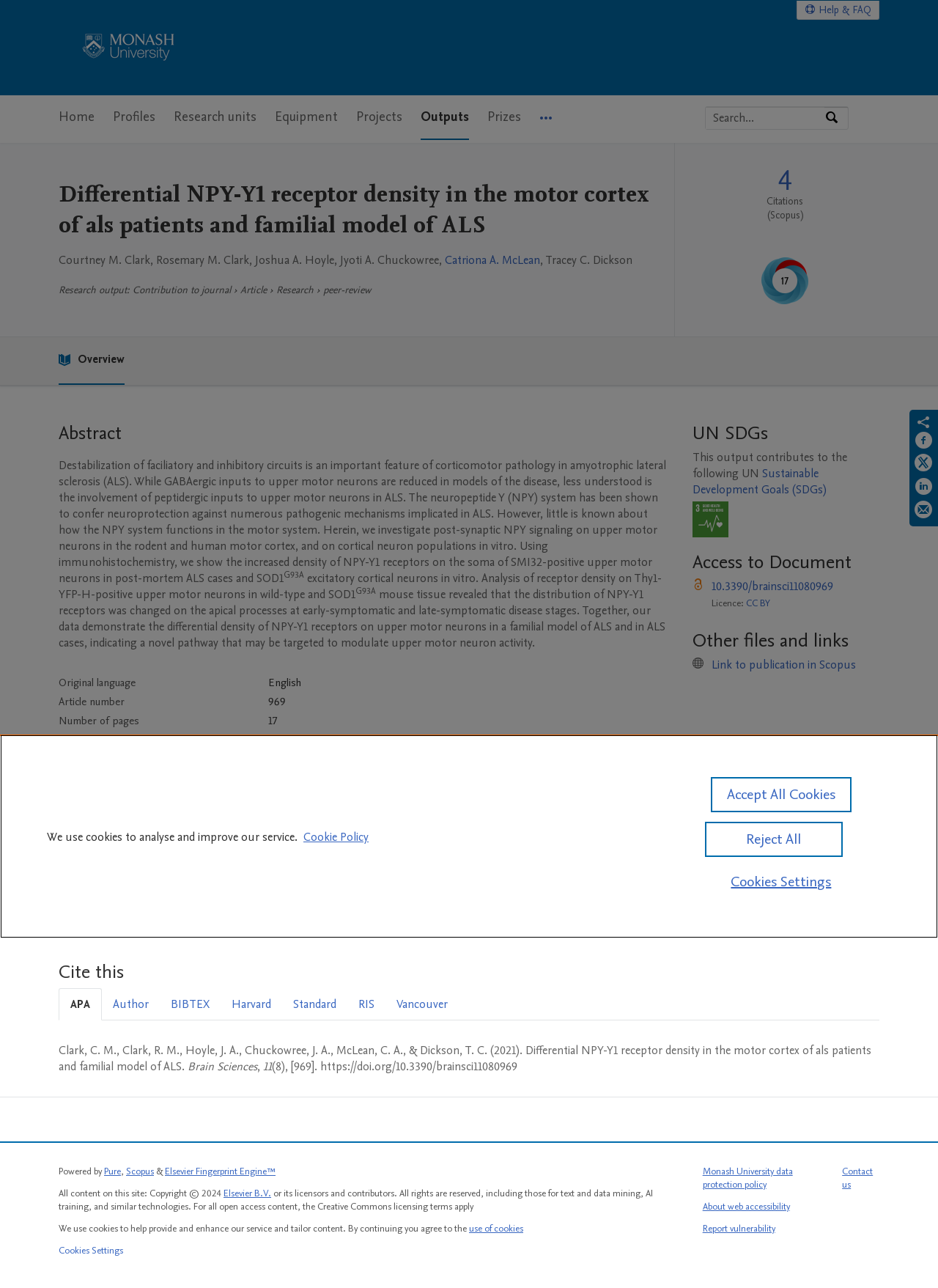Locate the bounding box coordinates of the clickable element to fulfill the following instruction: "View the publication metrics". Provide the coordinates as four float numbers between 0 and 1 in the format [left, top, right, bottom].

[0.719, 0.11, 0.93, 0.261]